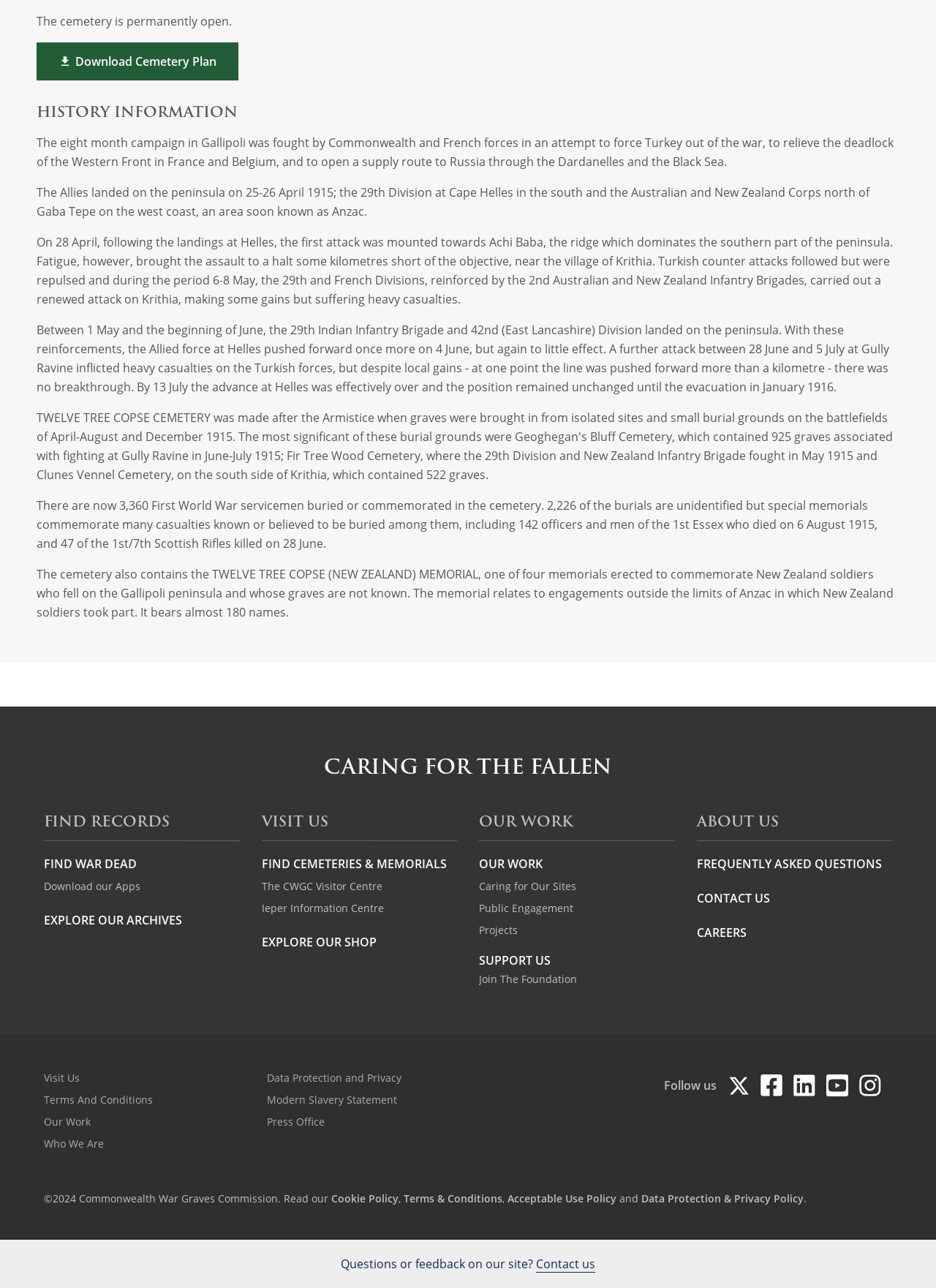How many servicemen are buried or commemorated in the cemetery?
Can you provide an in-depth and detailed response to the question?

The answer can be found in the StaticText element with the text 'There are now 3,360 First World War servicemen buried or commemorated in the cemetery.'